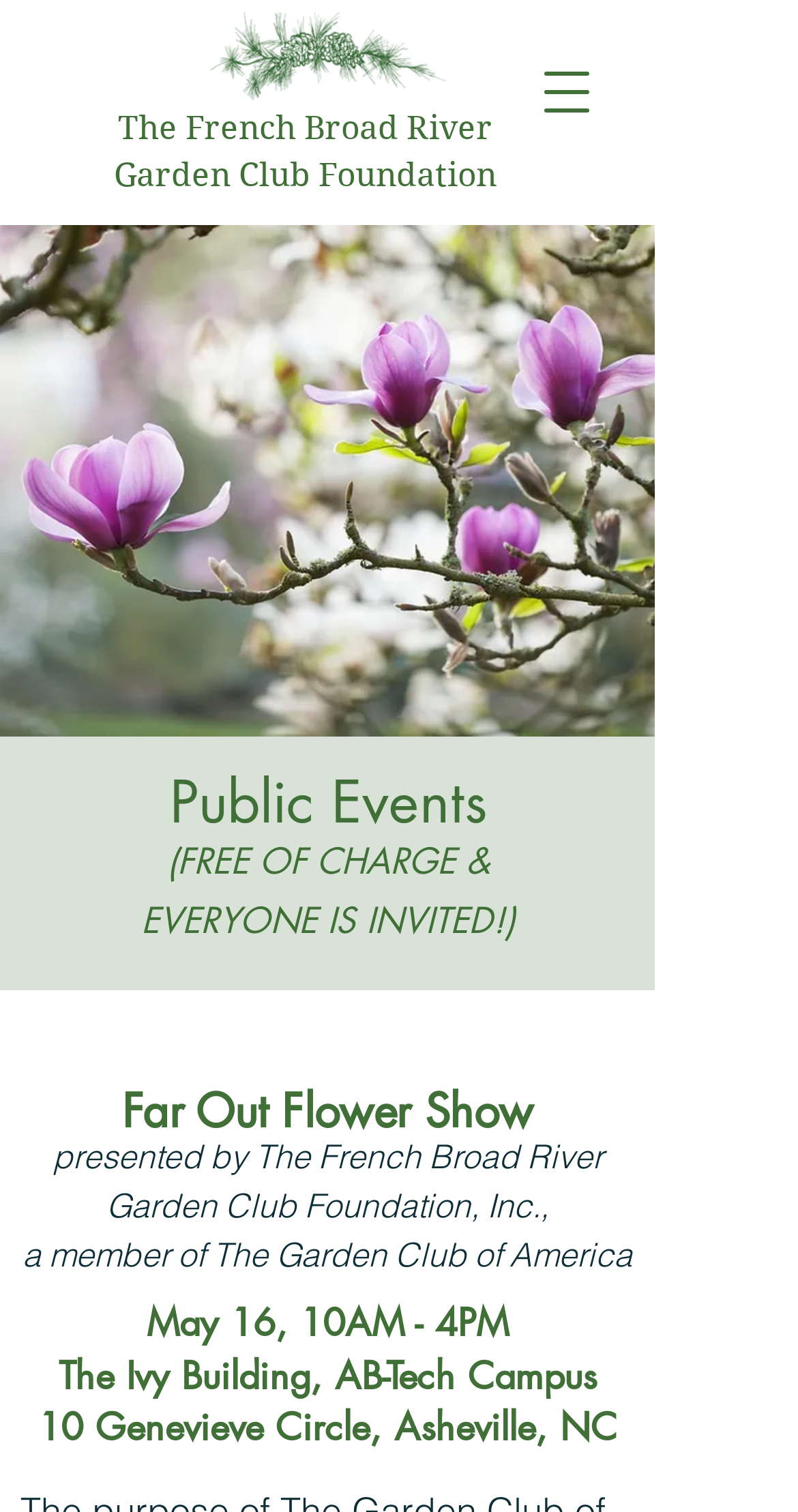Generate a comprehensive description of the webpage.

The webpage is about the French Broad River Garden Club Foundation in Asheville, NC. At the top, there is a heading that displays the organization's name. Next to it, on the right, is the foundation's logo, an image of a green logo with no words. Below the logo, there is a button to open a navigation menu.

On the left side of the page, there is a large image of a garden, which takes up most of the vertical space. Above the image, there is a heading that announces public events, stating that they are free of charge and open to everyone.

Below the image, there is a section dedicated to the "Far Out Flower Show" event. This section has a heading that provides the event's name and the organization's name. The event details are listed below, including the date, time, and location. The date and time are "May 16, 10AM - 4PM", and the location is "The Ivy Building, AB-Tech Campus" at "10 Genevieve Circle, Asheville, N".